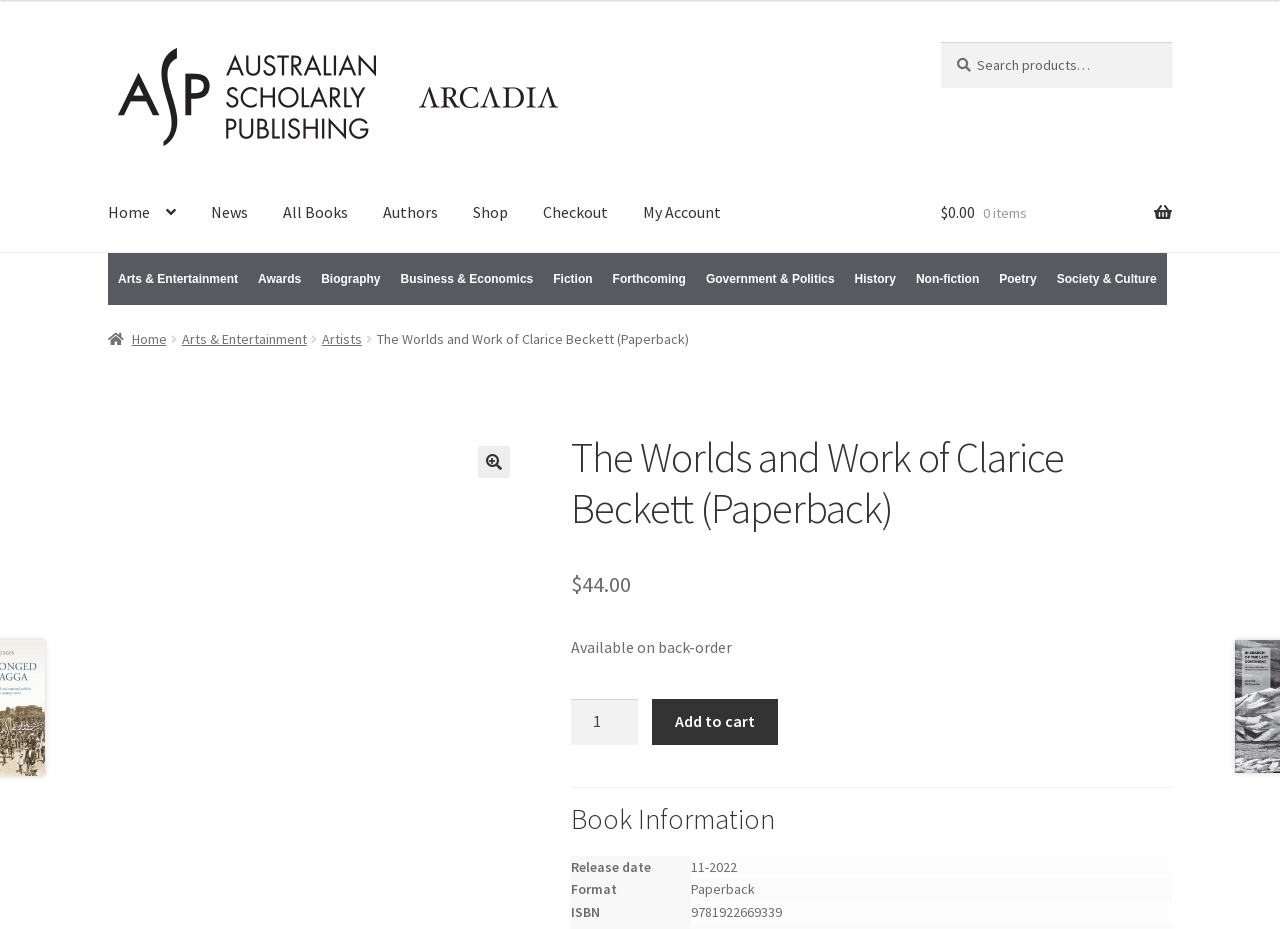Determine the bounding box coordinates of the clickable region to execute the instruction: "Go to the home page". The coordinates should be four float numbers between 0 and 1, denoted as [left, top, right, bottom].

[0.072, 0.188, 0.15, 0.271]